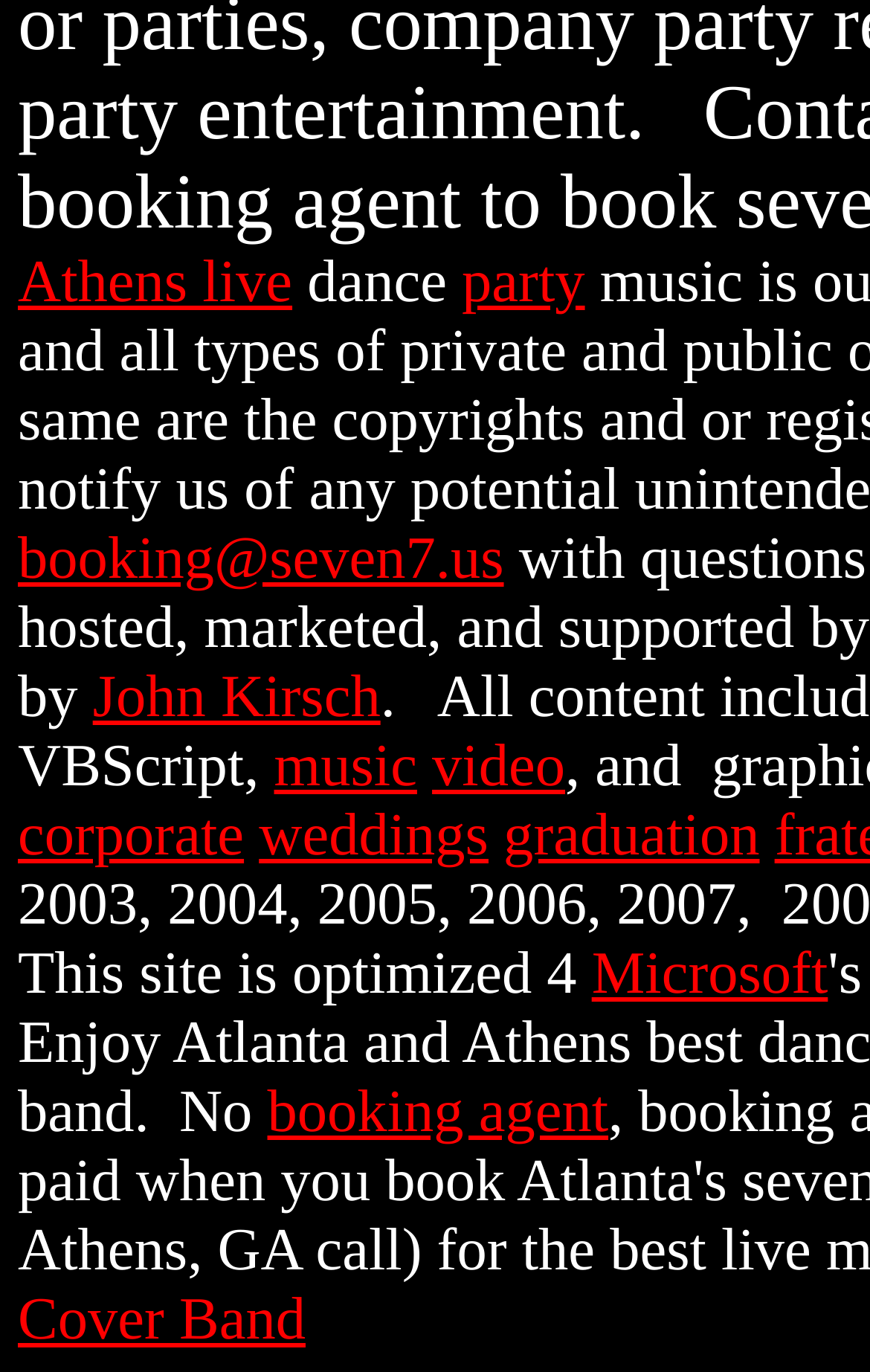Please identify the bounding box coordinates of the clickable region that I should interact with to perform the following instruction: "check out Microsoft". The coordinates should be expressed as four float numbers between 0 and 1, i.e., [left, top, right, bottom].

[0.68, 0.684, 0.952, 0.733]